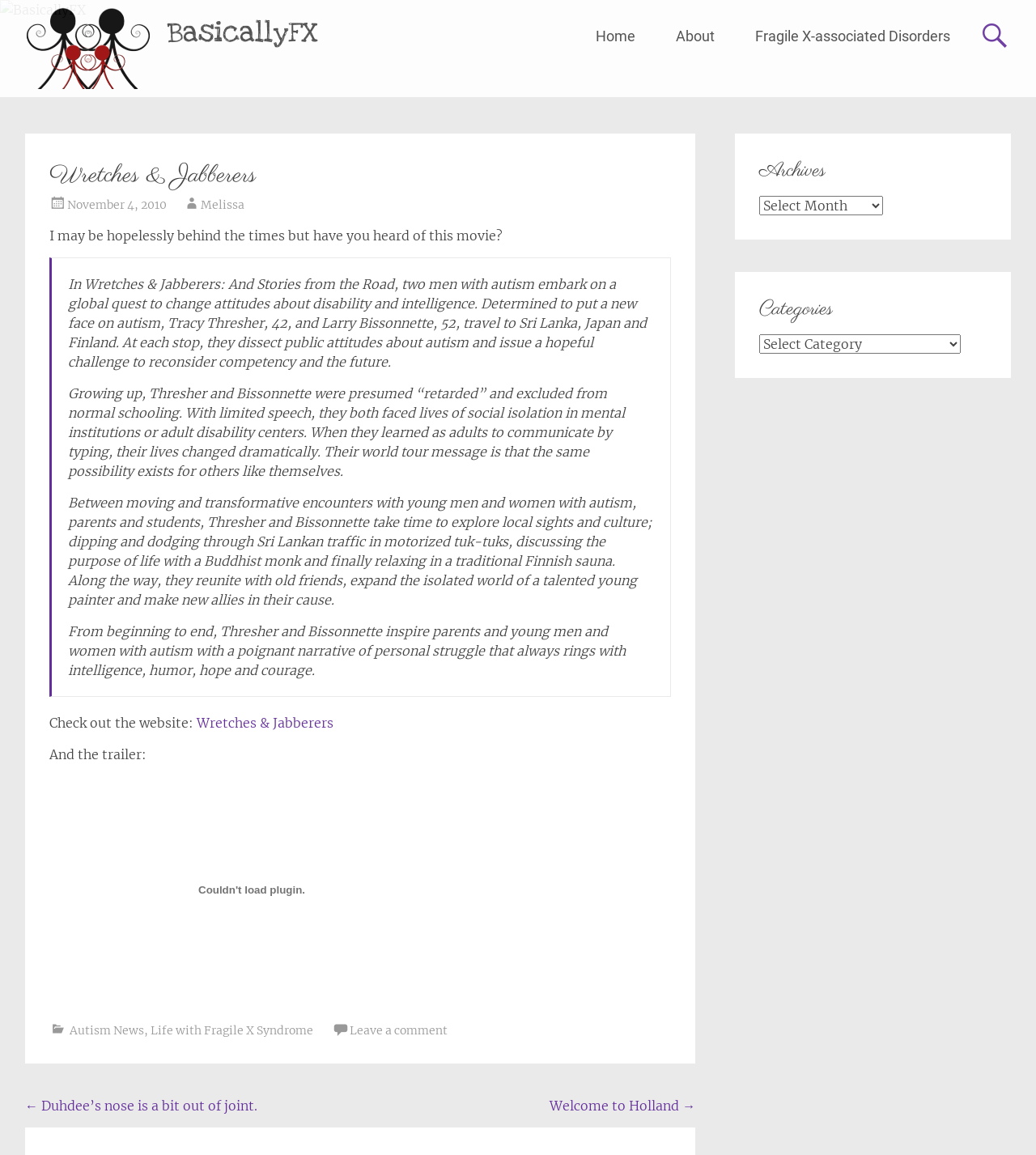Extract the bounding box coordinates for the UI element described by the text: "Home". The coordinates should be in the form of [left, top, right, bottom] with values between 0 and 1.

[0.555, 0.013, 0.633, 0.05]